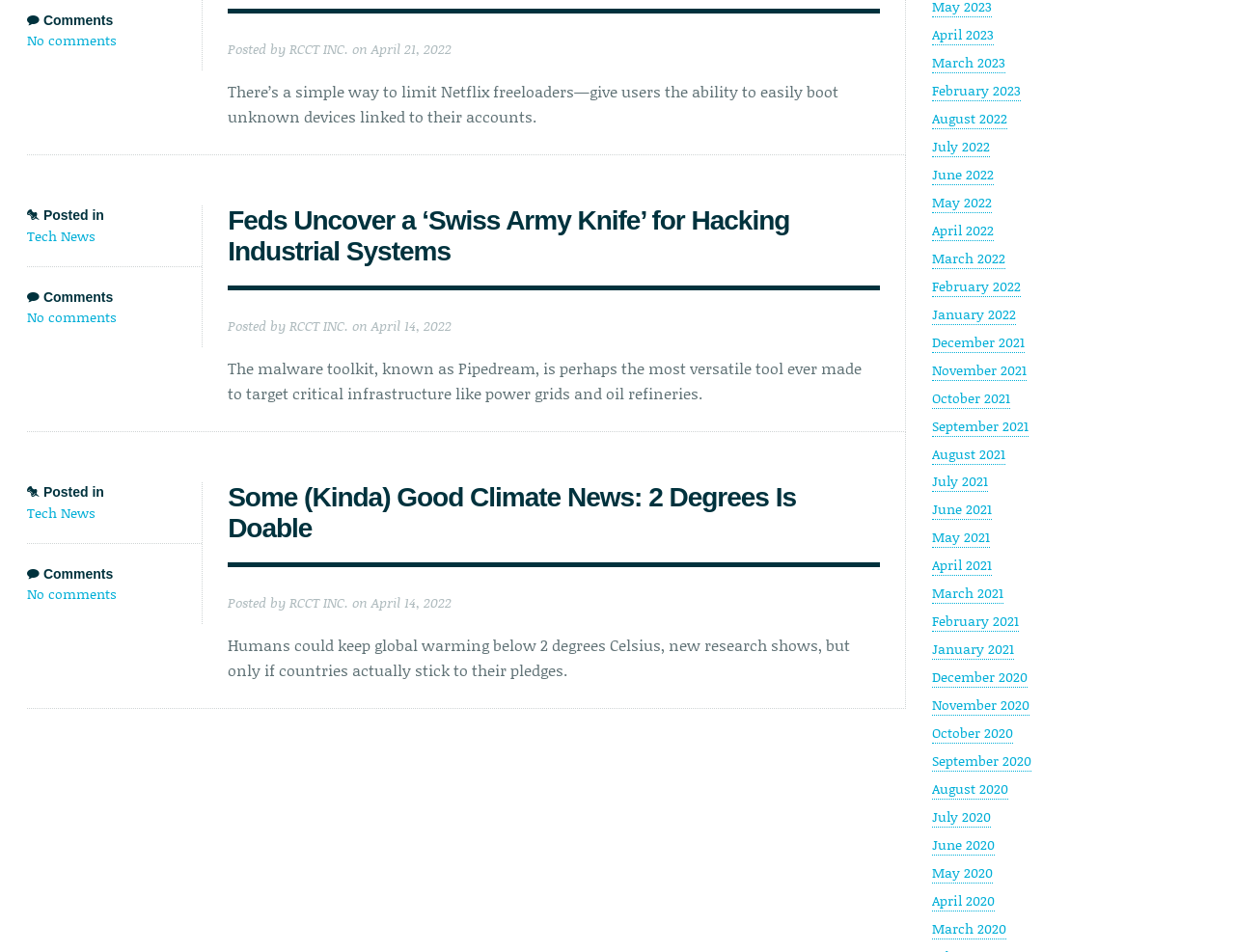Using the given element description, provide the bounding box coordinates (top-left x, top-left y, bottom-right x, bottom-right y) for the corresponding UI element in the screenshot: March 2022

[0.754, 0.26, 0.814, 0.282]